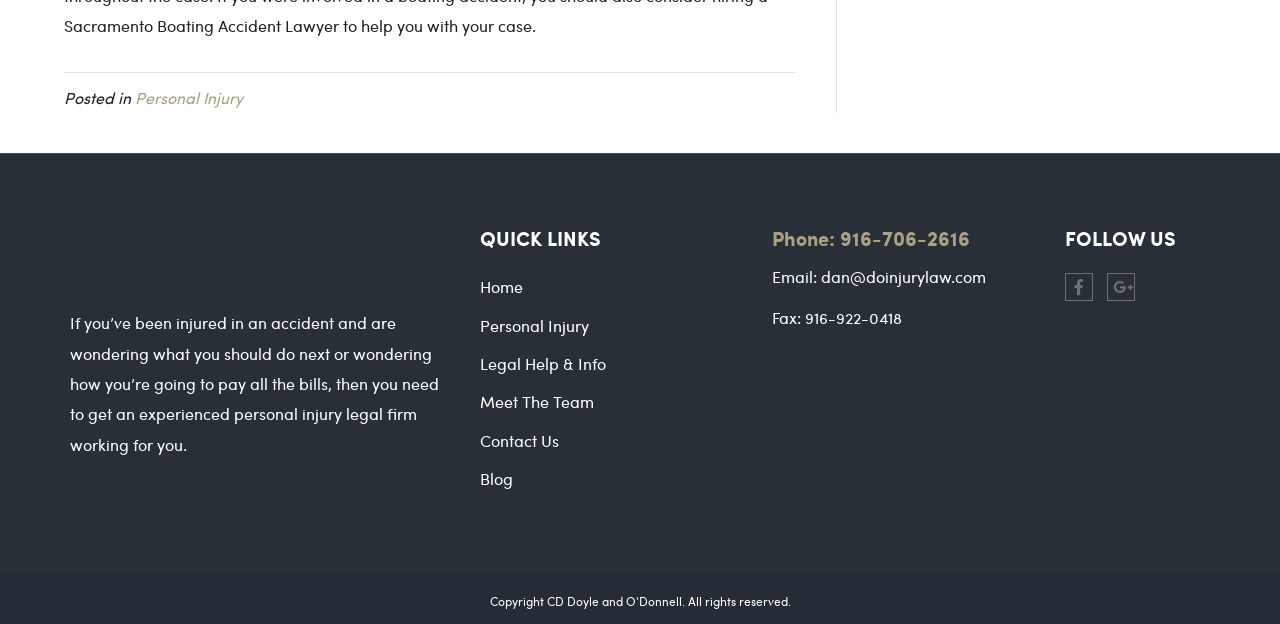Using the information shown in the image, answer the question with as much detail as possible: What is the email address?

The email address is mentioned as a link, allowing users to click and send an email to 'dan@doinjurylaw.com', which is likely the contact email for the law firm.